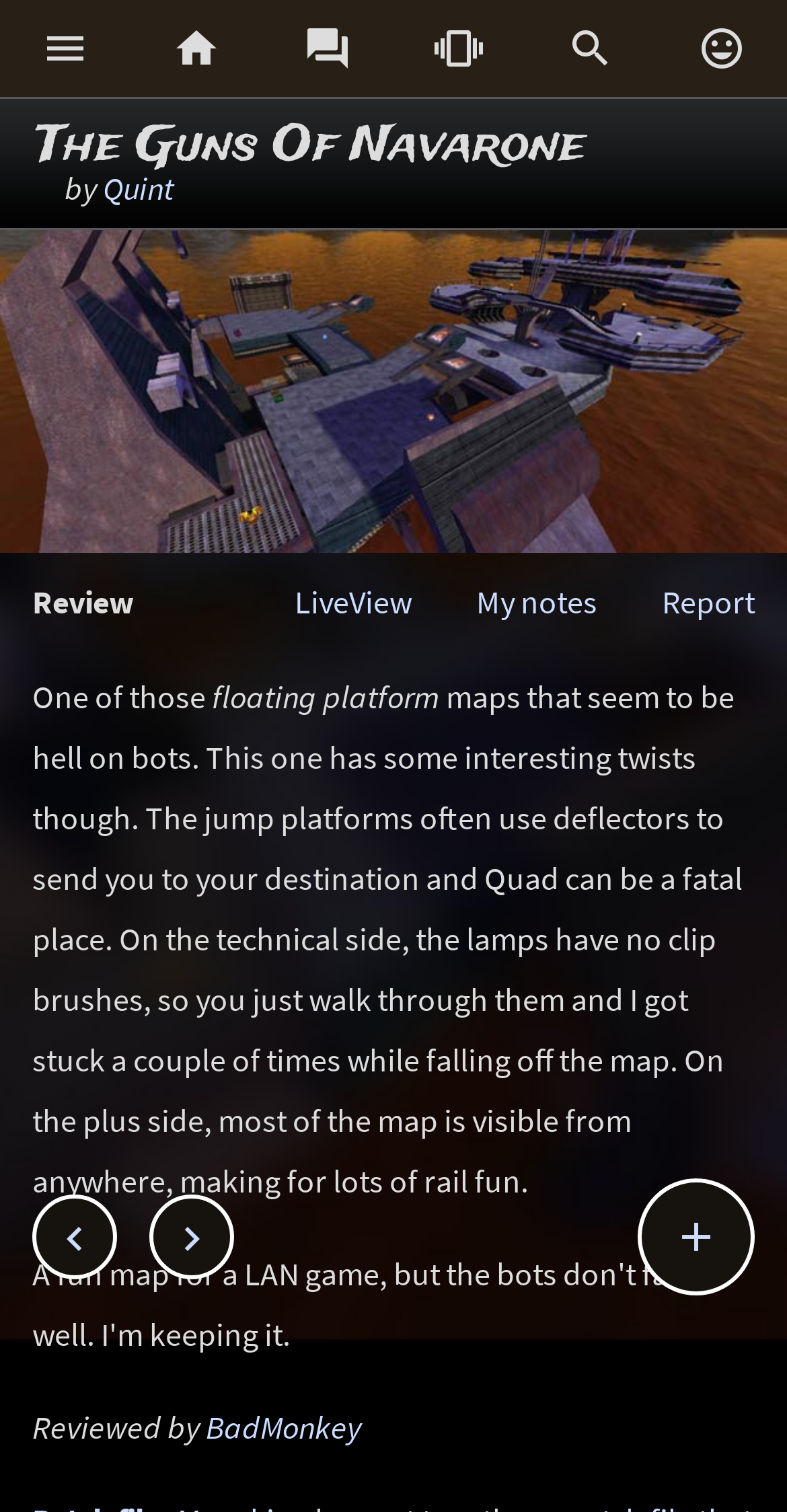Identify the bounding box coordinates of the part that should be clicked to carry out this instruction: "Read the review notes".

[0.041, 0.447, 0.944, 0.794]